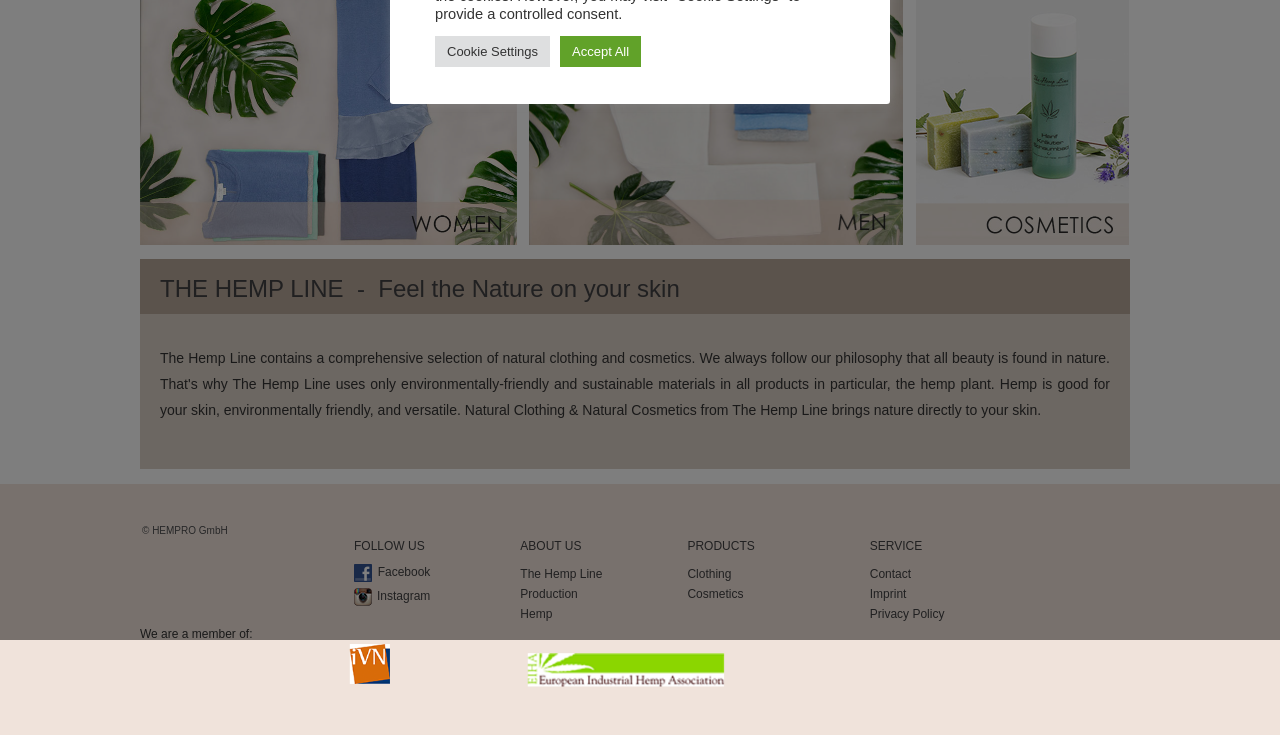Given the element description: "The Hemp Line", predict the bounding box coordinates of this UI element. The coordinates must be four float numbers between 0 and 1, given as [left, top, right, bottom].

[0.407, 0.771, 0.471, 0.79]